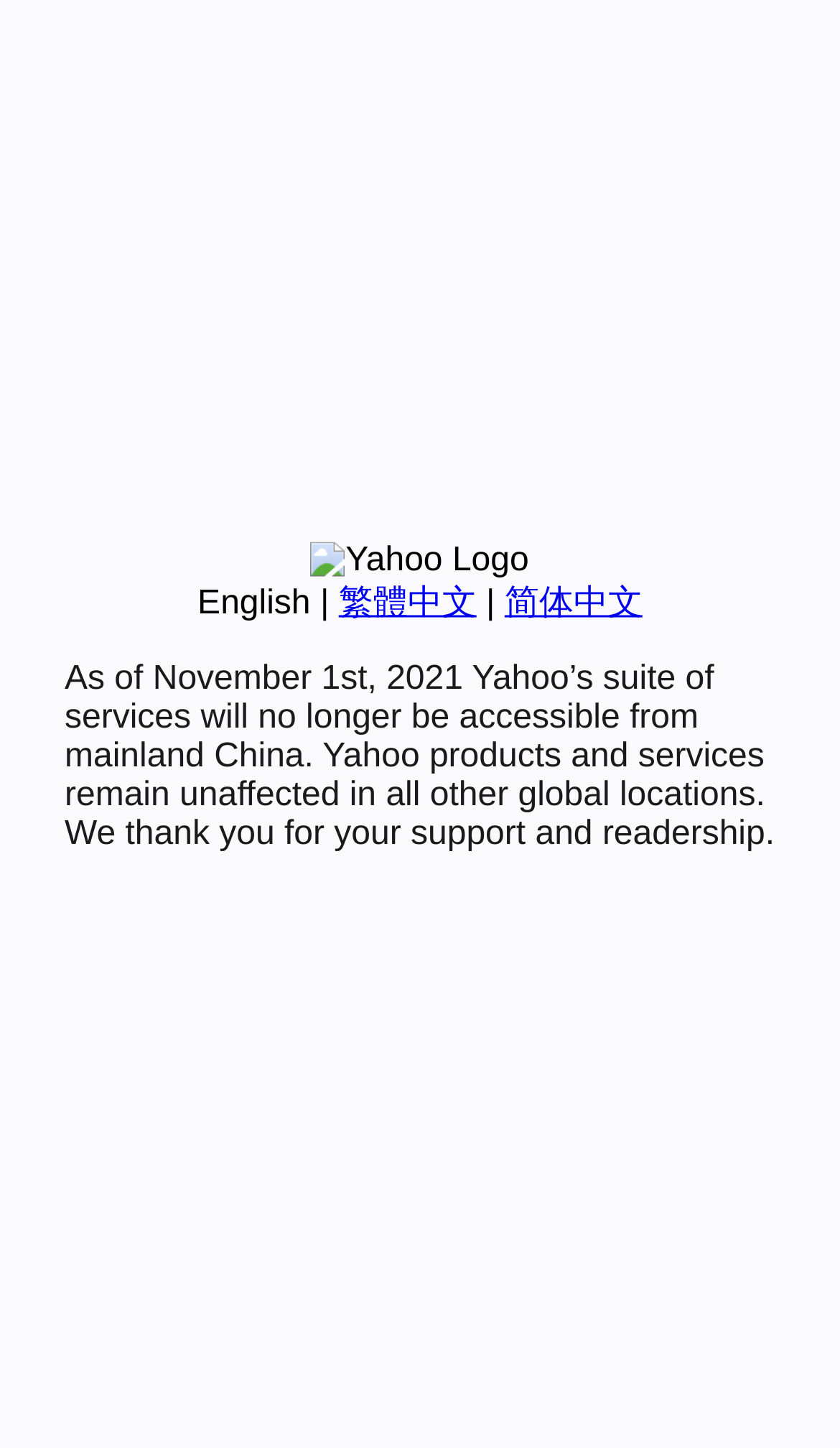Based on the element description 繁體中文, identify the bounding box coordinates for the UI element. The coordinates should be in the format (top-left x, top-left y, bottom-right x, bottom-right y) and within the 0 to 1 range.

[0.403, 0.404, 0.567, 0.429]